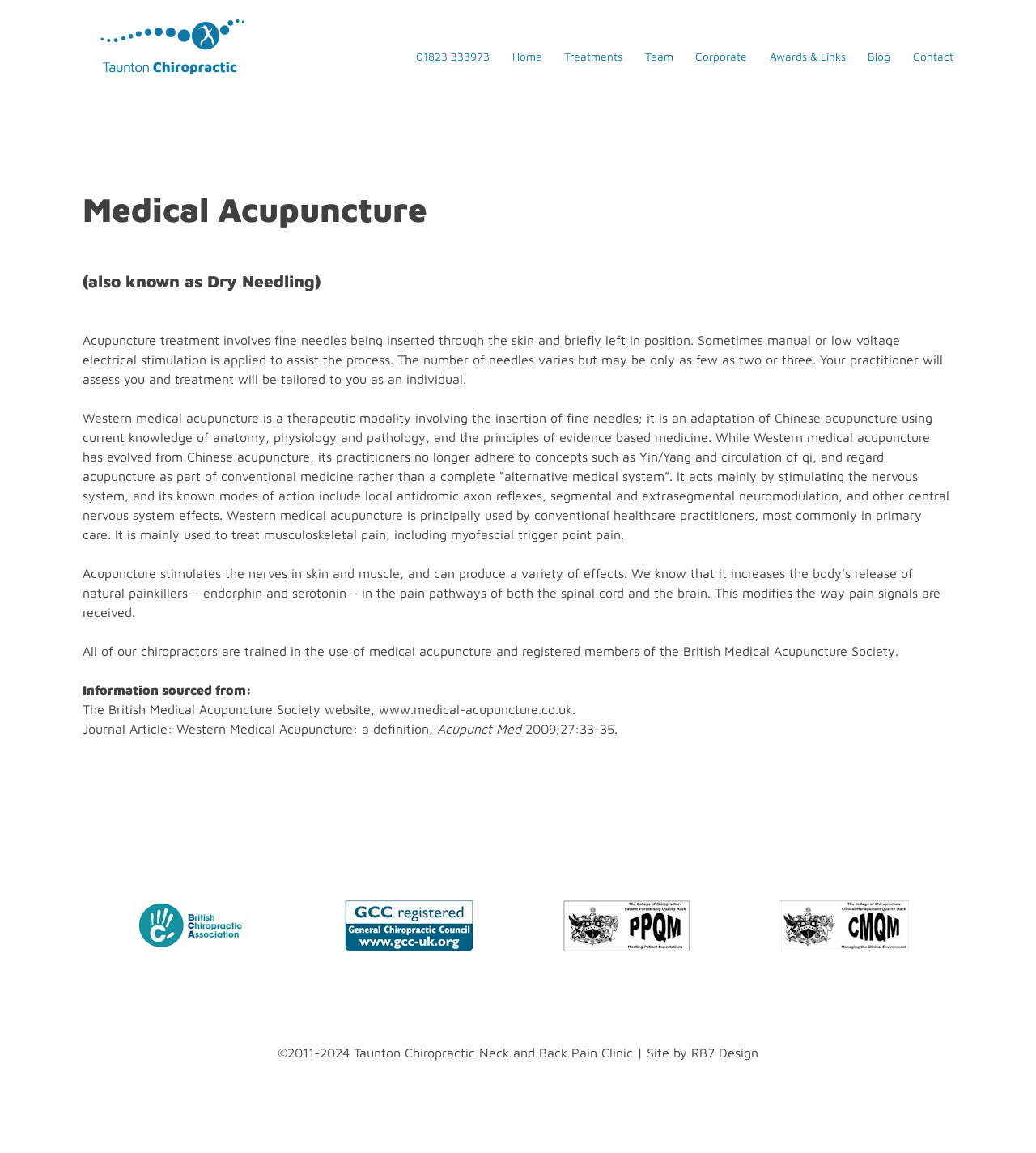Show the bounding box coordinates for the element that needs to be clicked to execute the following instruction: "Click the 'Home' link". Provide the coordinates in the form of four float numbers between 0 and 1, i.e., [left, top, right, bottom].

[0.494, 0.042, 0.523, 0.057]